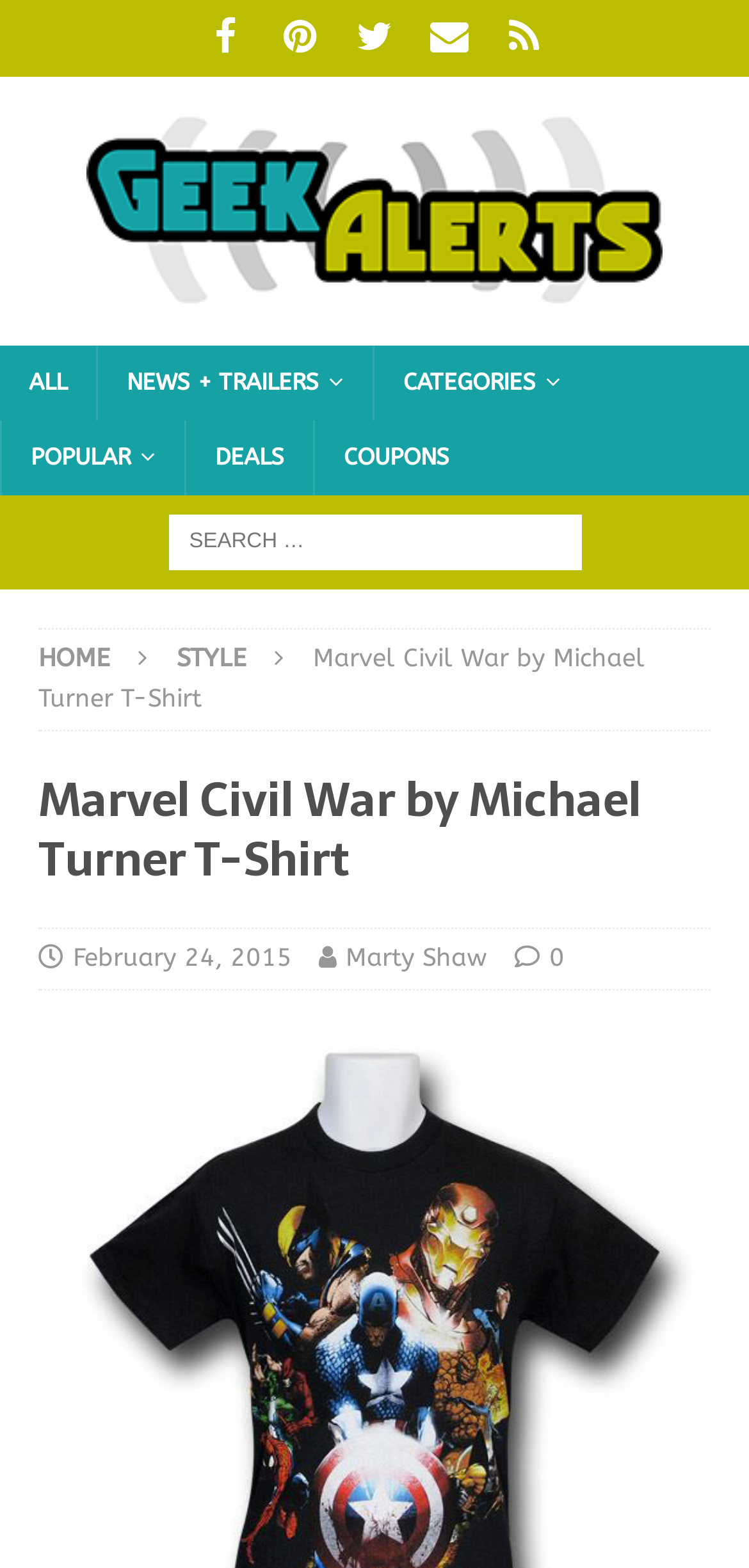Can you identify the bounding box coordinates of the clickable region needed to carry out this instruction: 'Go to GeekAlerts homepage'? The coordinates should be four float numbers within the range of 0 to 1, stated as [left, top, right, bottom].

[0.115, 0.171, 0.885, 0.192]